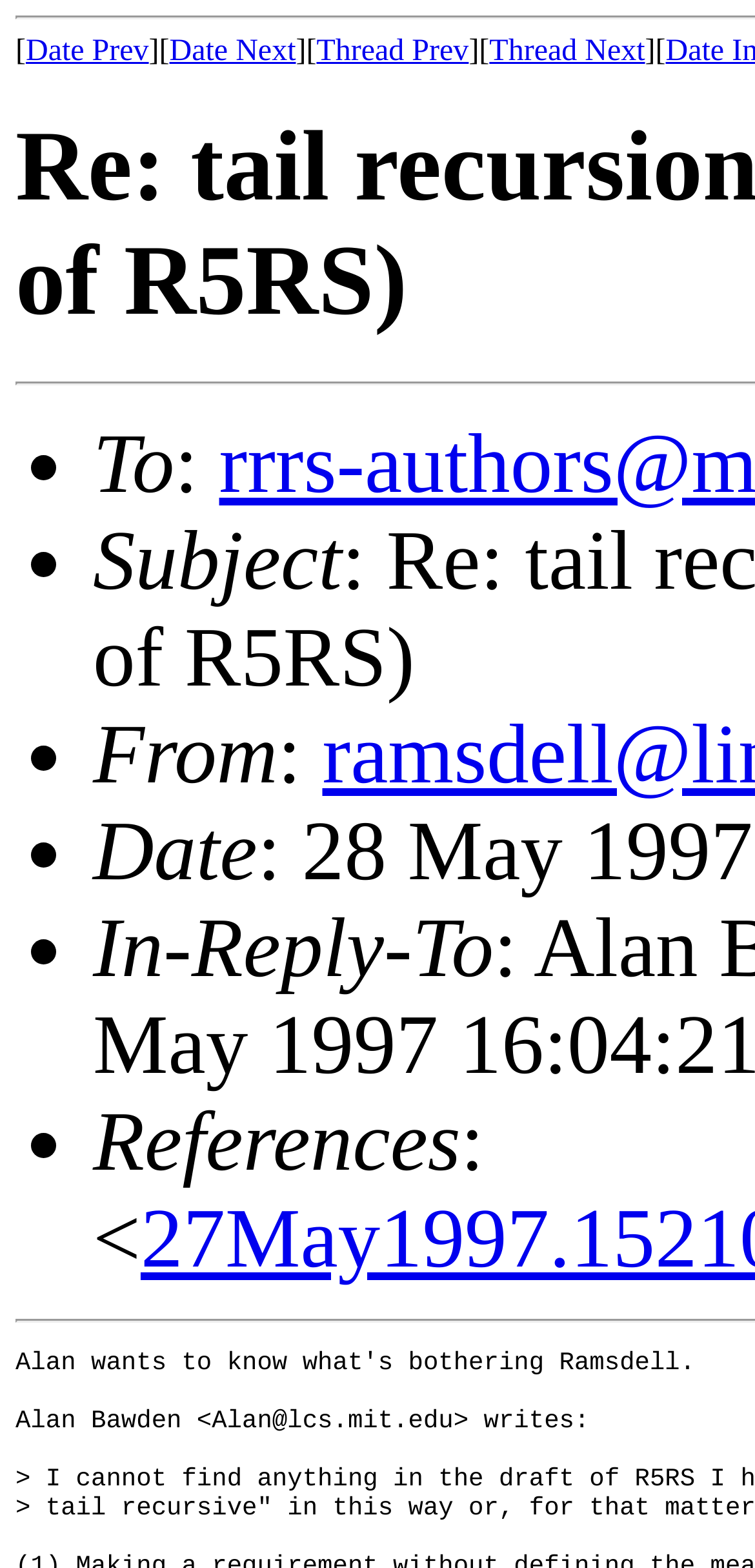Please provide a detailed answer to the question below by examining the image:
What is the purpose of the links at the top?

The links at the top, including 'Date Prev', 'Date Next', 'Thread Prev', and 'Thread Next', are likely used for navigation within a thread or a series of posts, allowing users to move to previous or next posts or threads.